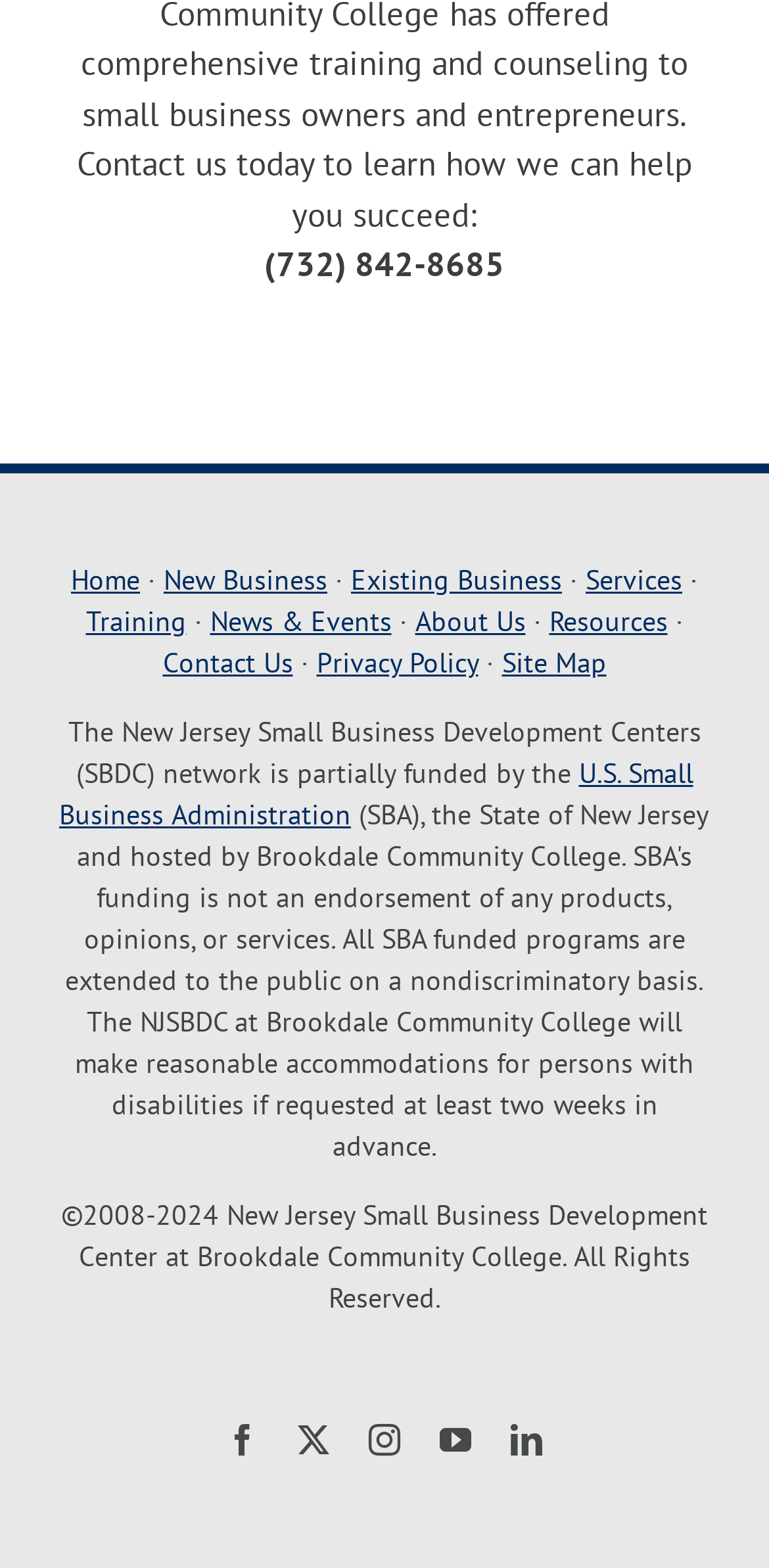Please provide a comprehensive response to the question below by analyzing the image: 
What is the copyright year range?

The copyright information is located at the bottom of the webpage, inside a static text element with a bounding box of [0.079, 0.763, 0.203, 0.786]. The text mentions that the copyright is from 2008 to 2024.